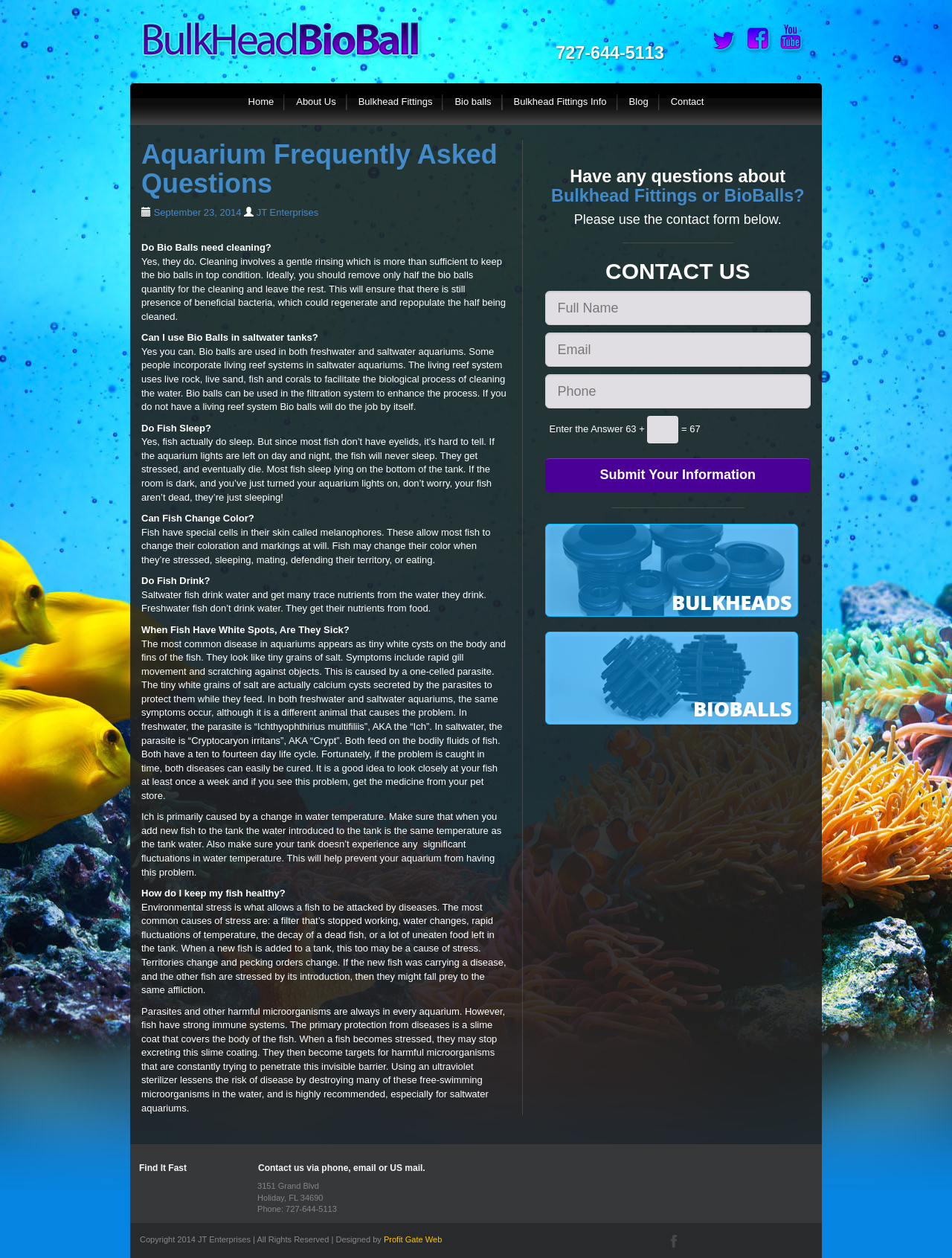What is the recommended way to keep fish healthy?
Respond to the question with a well-detailed and thorough answer.

According to the webpage, environmental stress is what allows a fish to be attacked by diseases. The most common causes of stress are a filter that’s stopped working, water changes, rapid fluctuations of temperature, the decay of a dead fish, or a lot of uneaten food left in the tank. Reducing these stressors can help keep fish healthy.